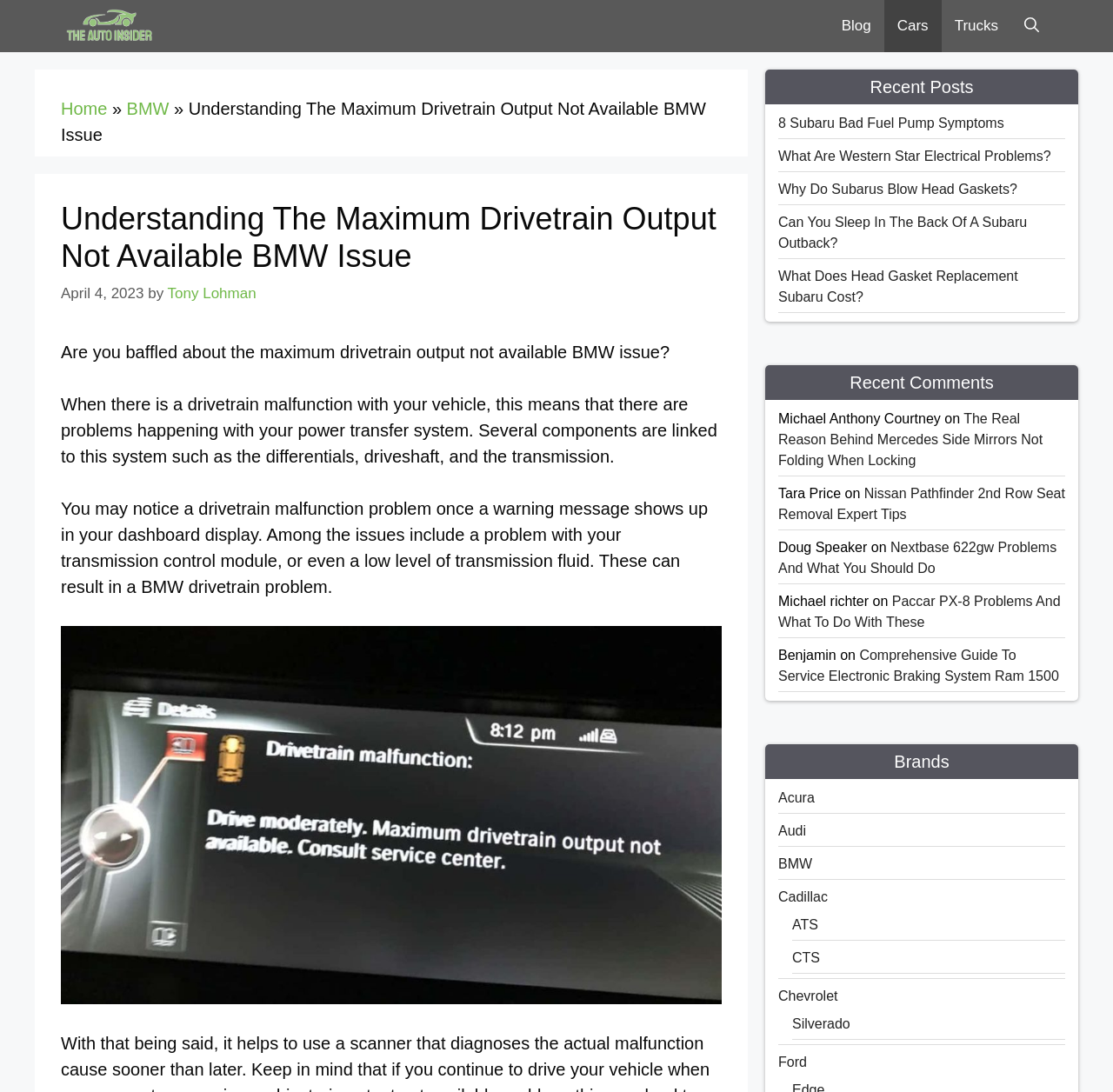Extract the bounding box for the UI element that matches this description: "Tony Lohman".

[0.15, 0.261, 0.23, 0.276]